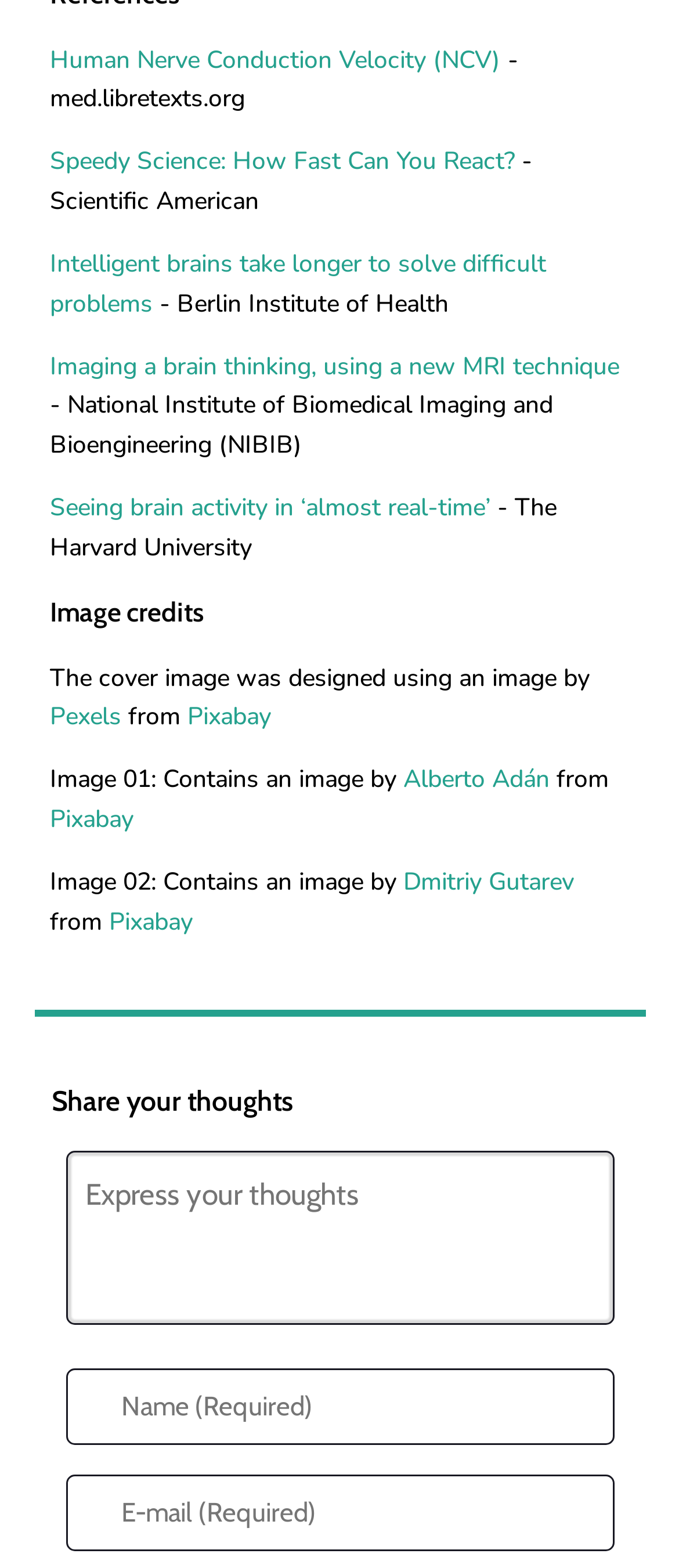Identify the bounding box coordinates of the section that should be clicked to achieve the task described: "Visit Twitter".

None